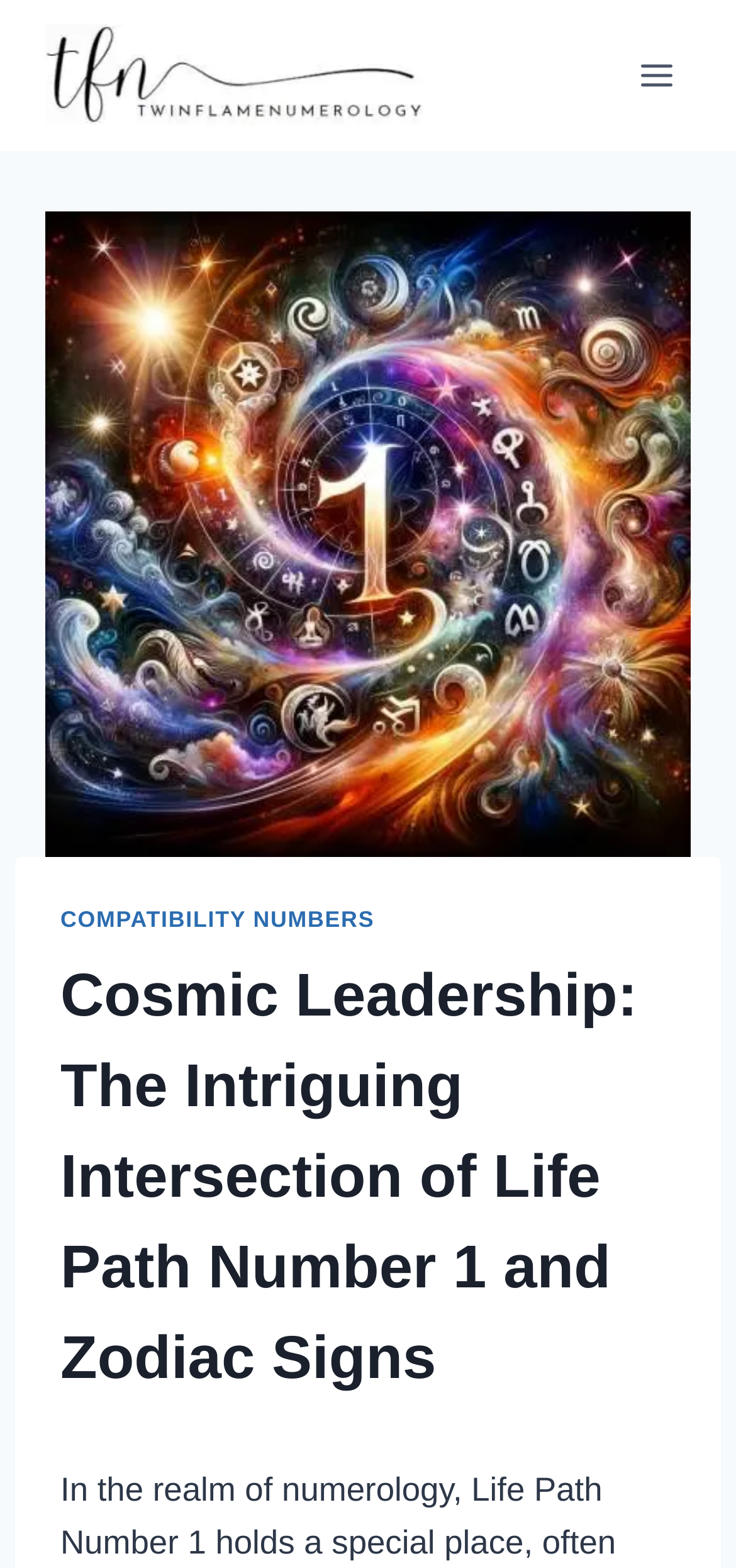Offer an extensive depiction of the webpage and its key elements.

The webpage is about exploring the dynamics of Life Path Number 1 and its compatibility with zodiac signs, focusing on leadership, creativity, and personal growth. 

At the top left of the page, there is a link to "Twin Flame Numerology" accompanied by an image with the same name. 

On the top right, there is a button to open a menu. 

Below the link and the button, there is a large image that blends Life Path Number 1 and zodiac symbols, which serves as a header for the blog post. 

Within this header, there is a smaller heading that reads "Cosmic Leadership: The Intriguing Intersection of Life Path Number 1 and Zodiac Signs". 

To the left of the heading, there is a link to "COMPATIBILITY NUMBERS".